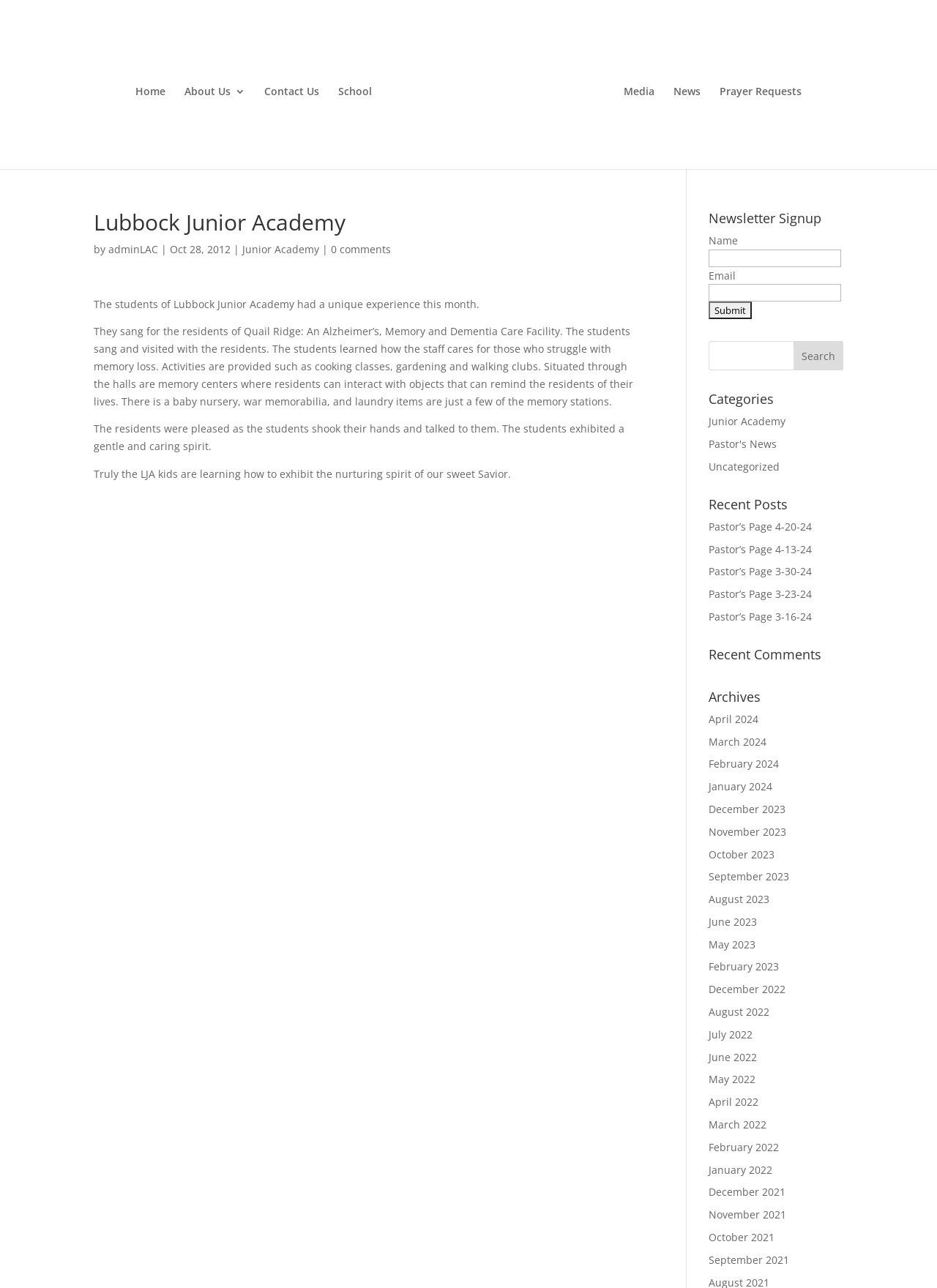Determine the bounding box coordinates for the region that must be clicked to execute the following instruction: "Visit the 'Junior Academy' category".

[0.756, 0.322, 0.838, 0.333]